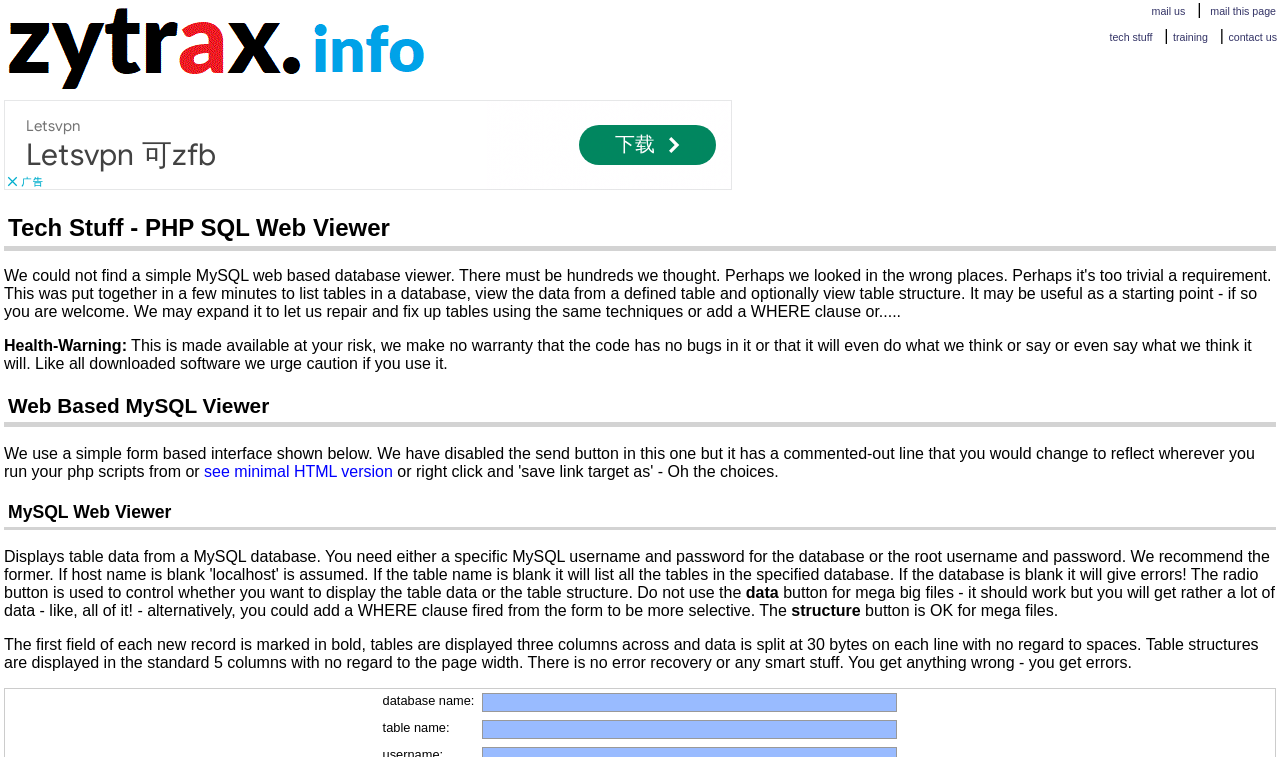How are table structures displayed on the web page?
Answer with a single word or phrase by referring to the visual content.

In 5 columns